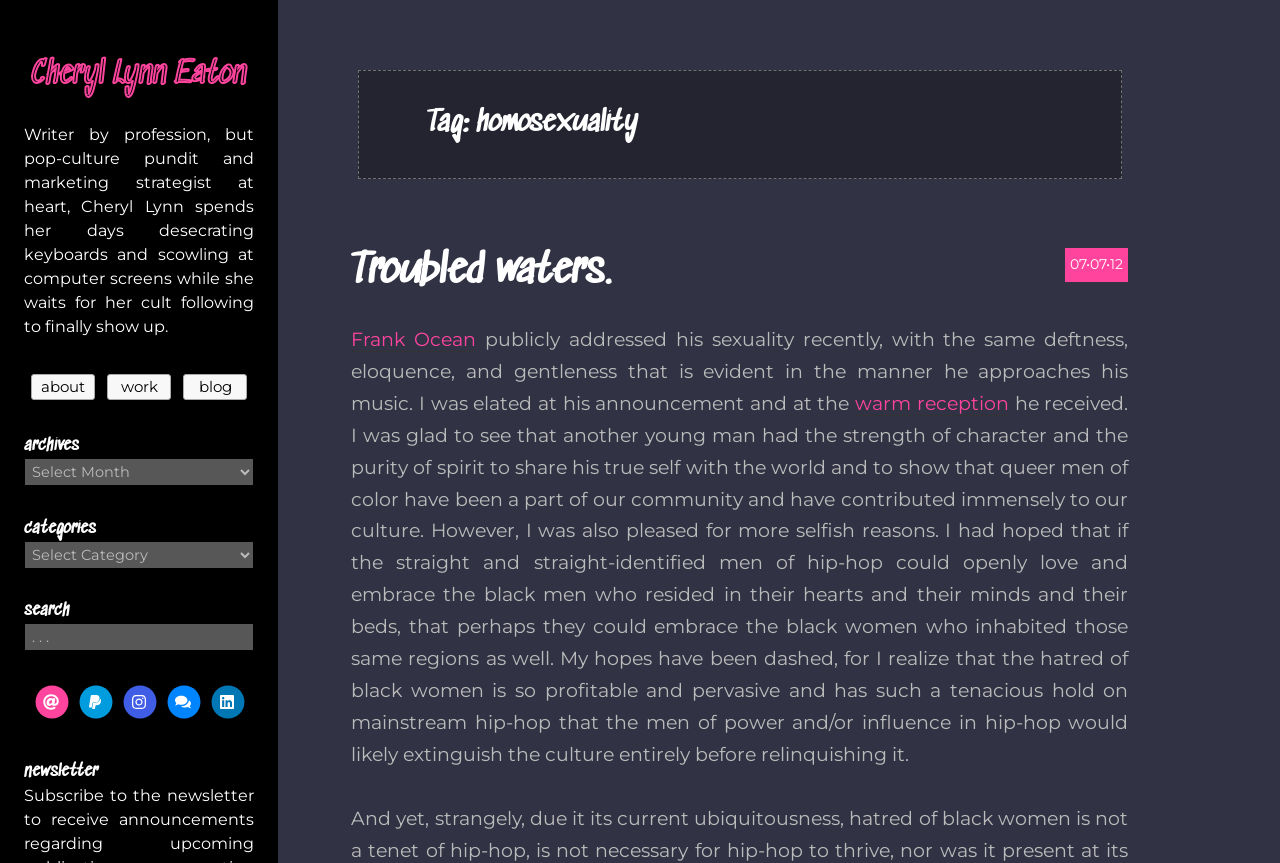Extract the bounding box for the UI element that matches this description: "Troubled waters.".

[0.274, 0.287, 0.478, 0.343]